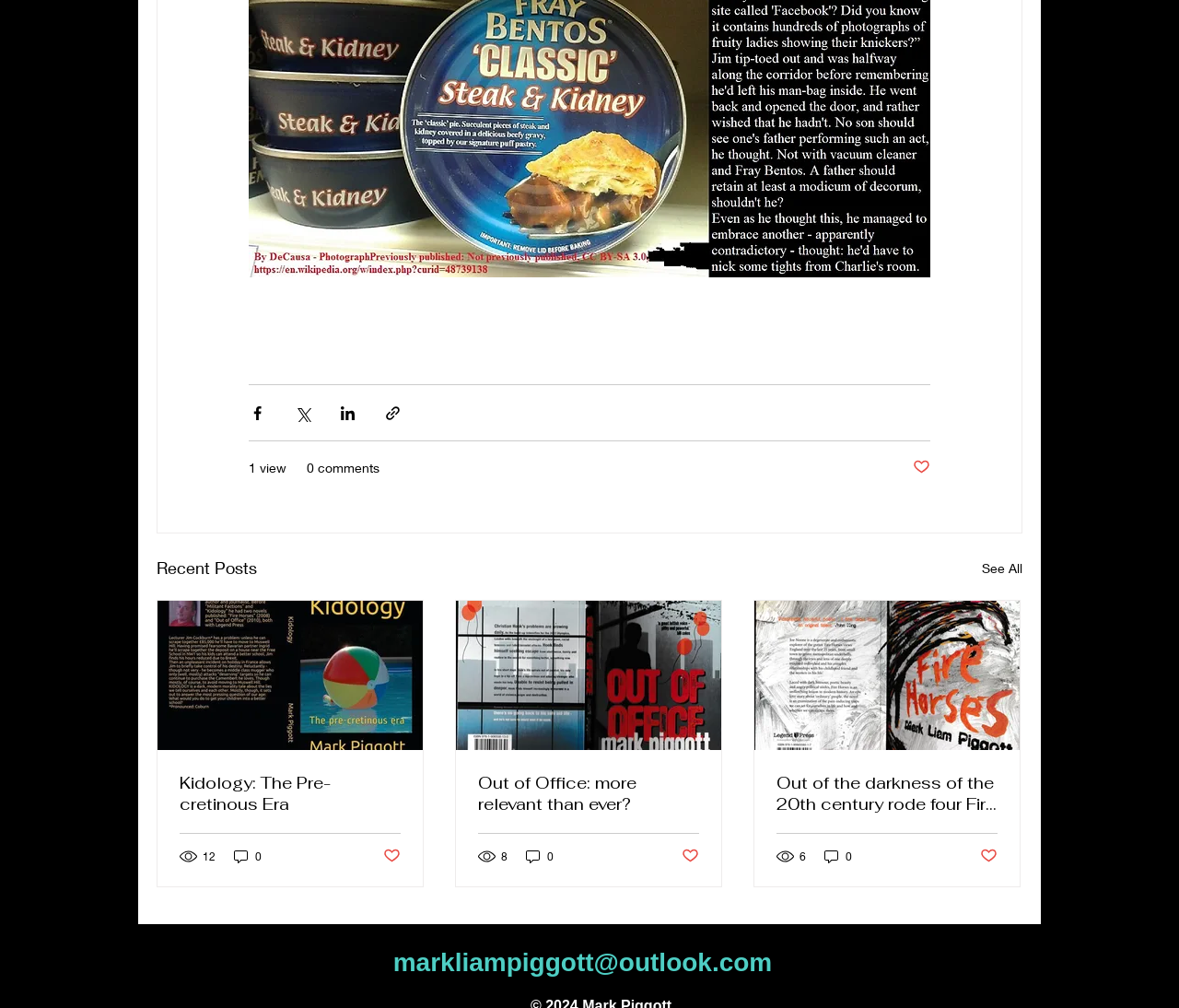Could you indicate the bounding box coordinates of the region to click in order to complete this instruction: "See all recent posts".

[0.833, 0.551, 0.867, 0.577]